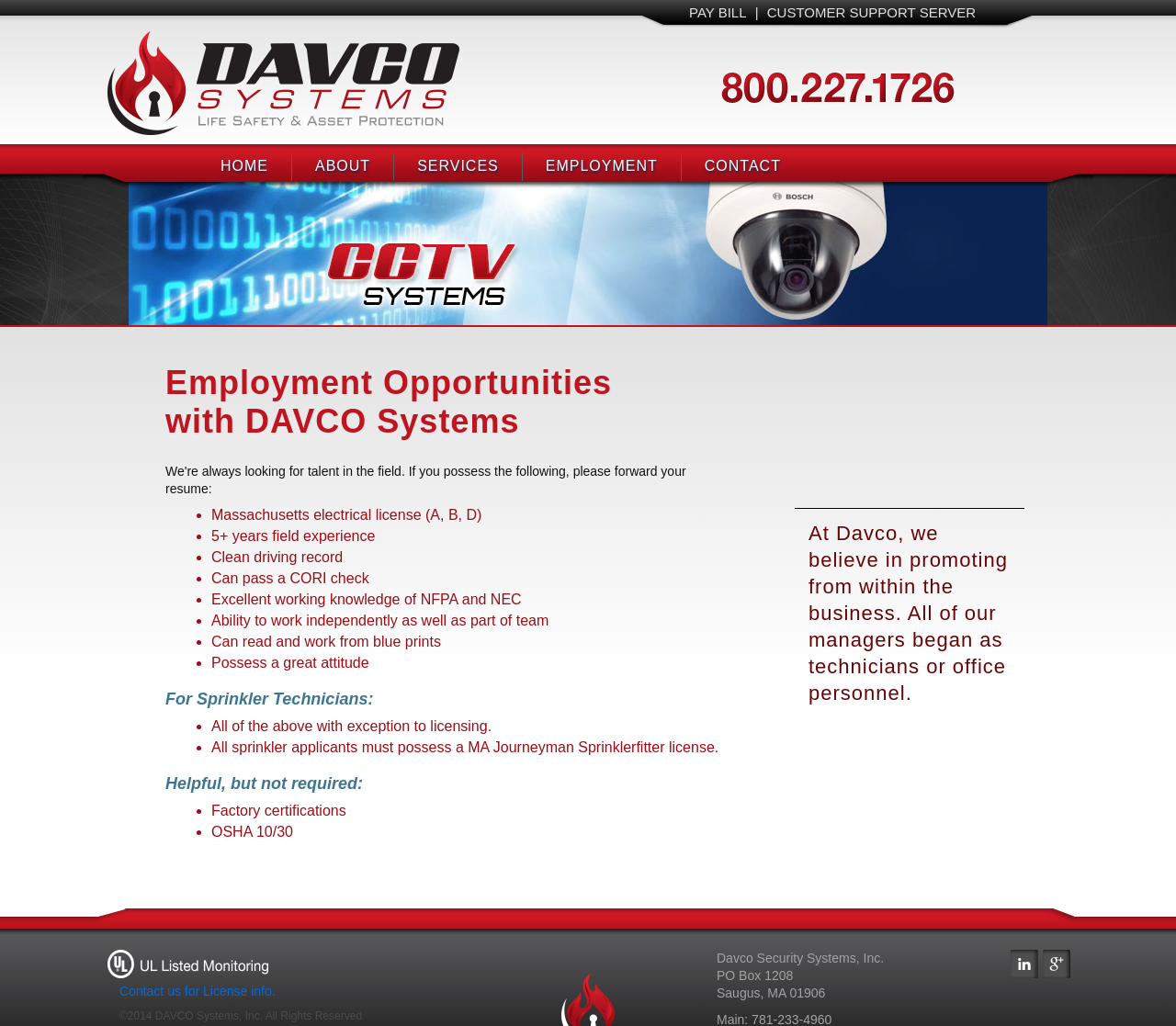Please specify the bounding box coordinates of the area that should be clicked to accomplish the following instruction: "Read the article about Dan Fogg". The coordinates should consist of four float numbers between 0 and 1, i.e., [left, top, right, bottom].

None